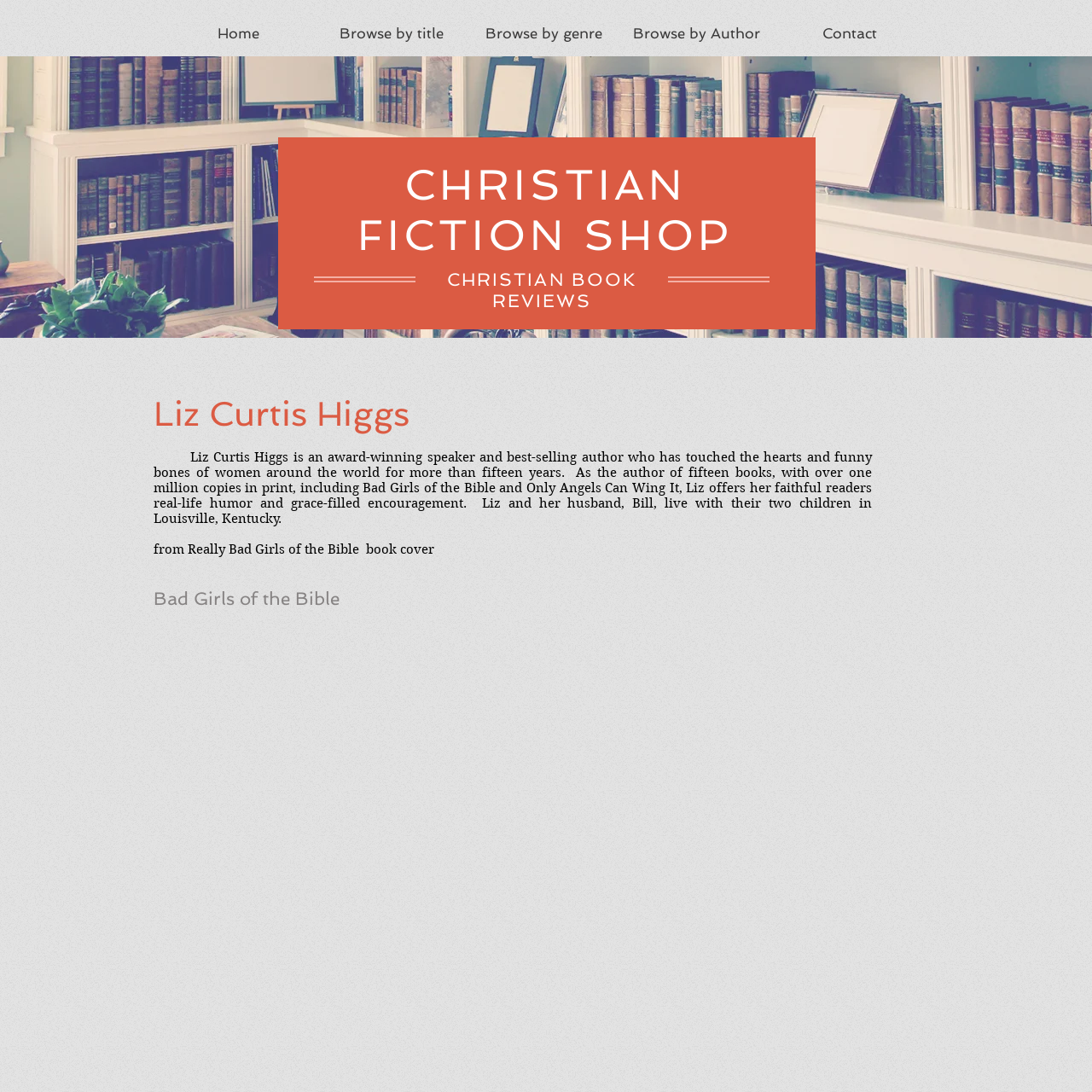How many books has the author written?
Please answer the question with as much detail and depth as you can.

I found the answer in the paragraph that describes the author's bio, which states 'As the author of fifteen books...'.